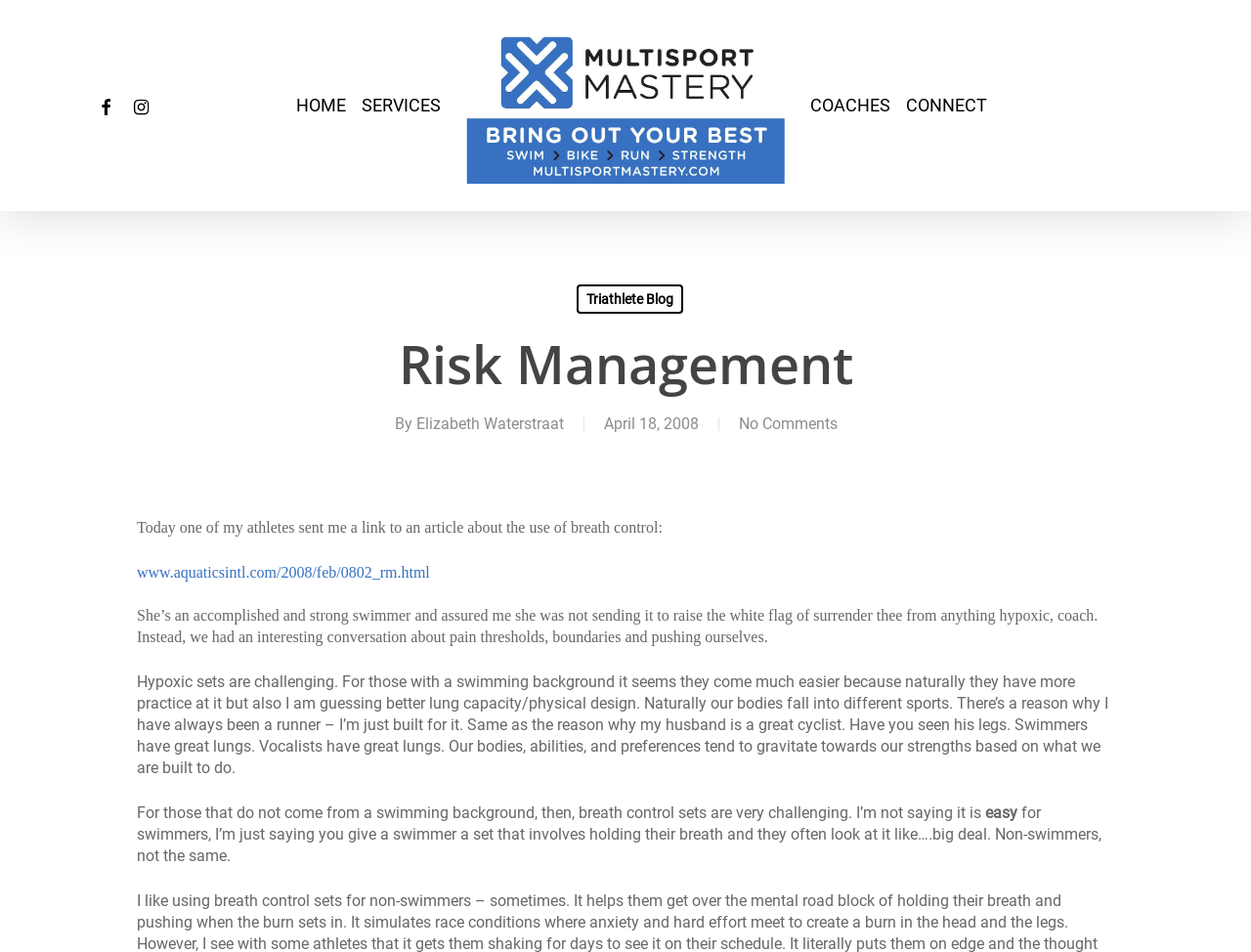Provide a comprehensive caption for the webpage.

The webpage is a blog post titled "Risk Management" from the "Chicago Area Triathlon Coaching" website. At the top, there is a logo and a link to the website's homepage, accompanied by links to other sections such as "SERVICES", "COACHES", and "CONNECT". Additionally, there are social media links to "FACEBOOK" and "INSTAGRAM" on the top left.

Below the top navigation bar, there is a heading "Risk Management" followed by the author's name "Elizabeth Waterstraat" and the date "April 18, 2008". The main content of the blog post starts with a link to an article about breath control, followed by a paragraph discussing the use of breath control in swimming. The text explains that hypoxic sets are challenging, especially for those without a swimming background, and how people's bodies tend to gravitate towards their strengths based on their physical design.

The text is divided into several paragraphs, with the author sharing their thoughts on pain thresholds, boundaries, and pushing oneself. The tone is conversational, with the author sharing their personal experience and insights. There are no images on the page, but the text is well-structured and easy to follow.